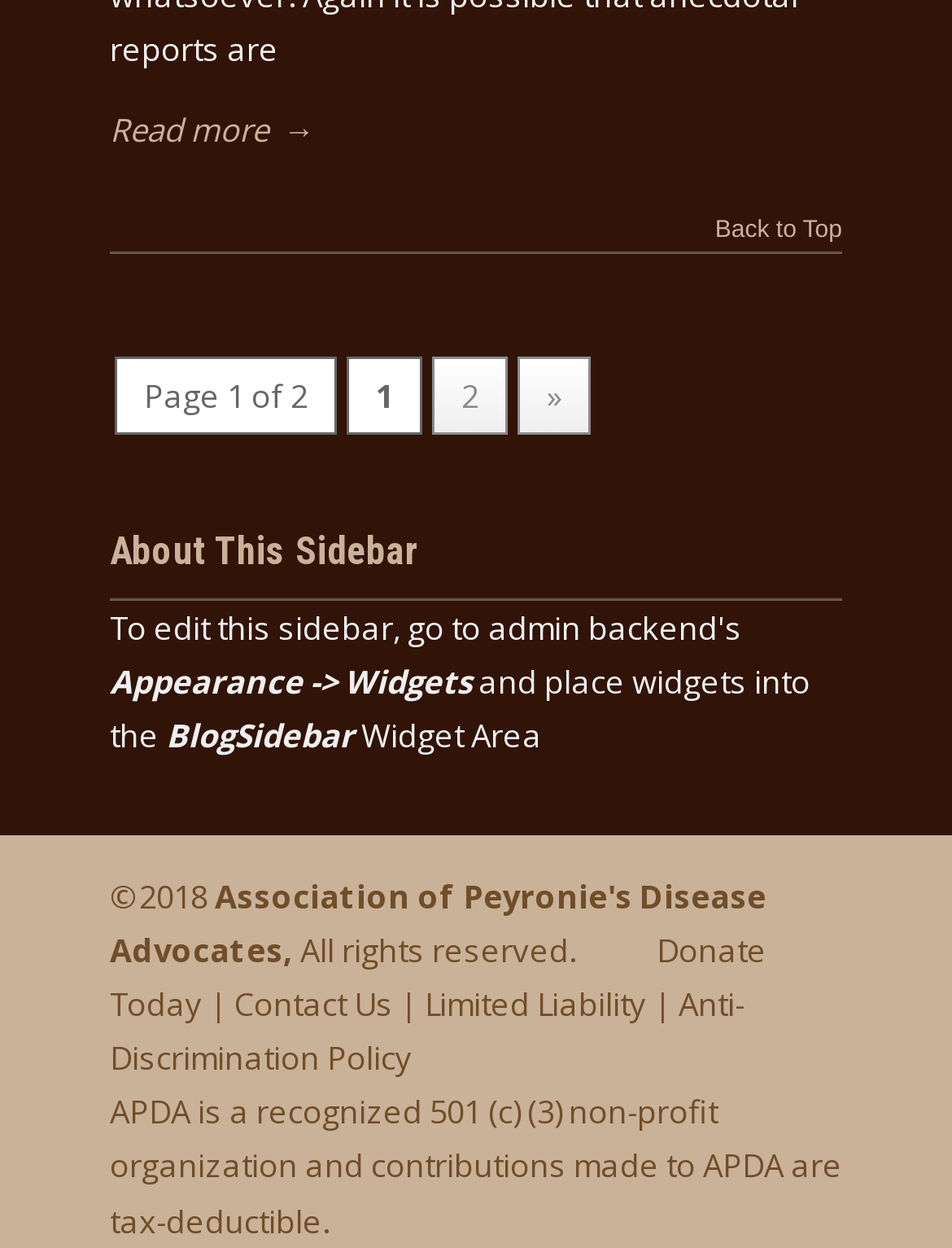Can you look at the image and give a comprehensive answer to the question:
What is the name of the widget area?

I found this information by reading the text on the page, which mentions 'Appearance -> Widgets' and 'BlogSidebar' as a 'Widget Area'.